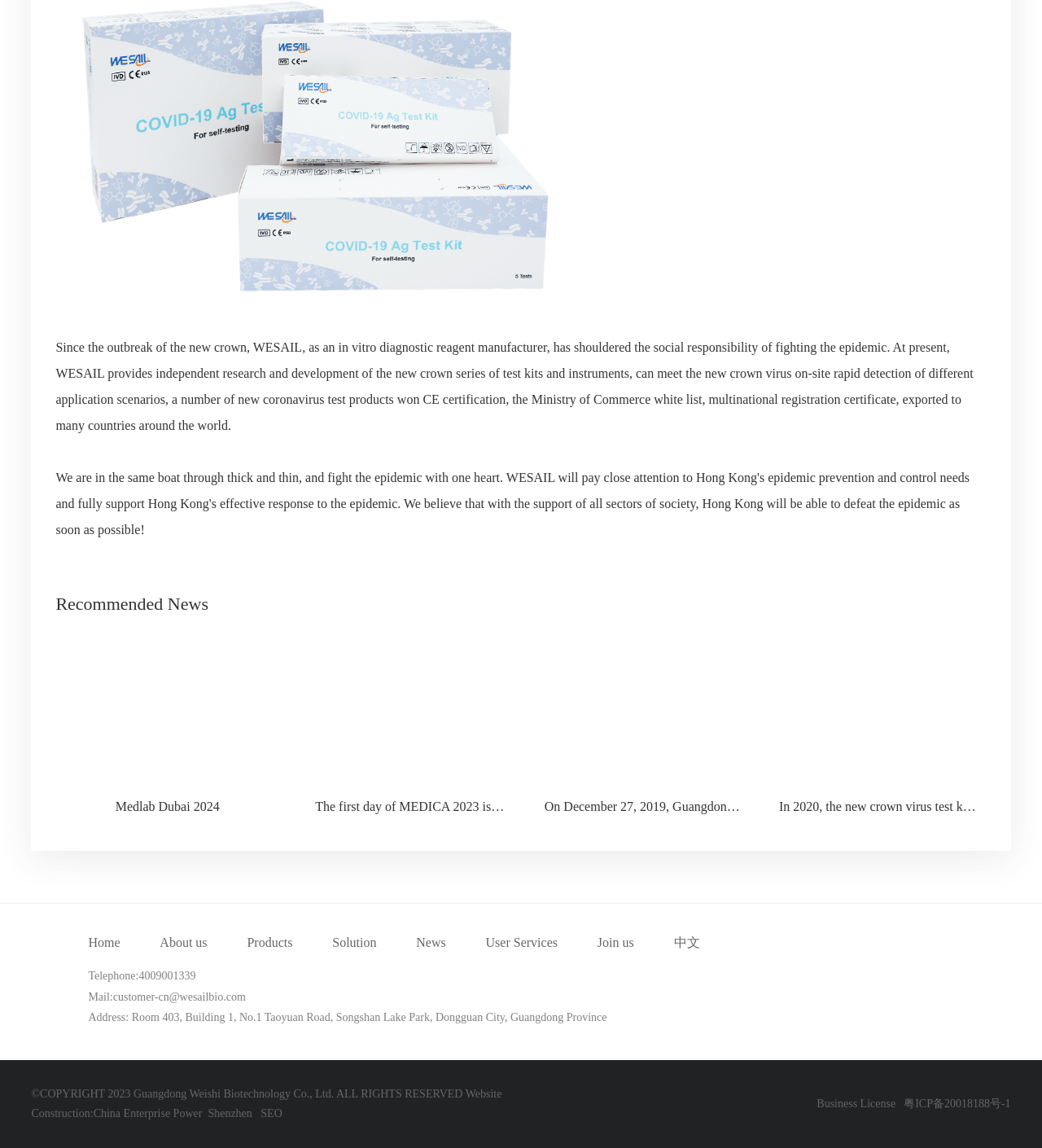Determine the bounding box coordinates of the clickable element to complete this instruction: "Click the 'Home' link". Provide the coordinates in the format of four float numbers between 0 and 1, [left, top, right, bottom].

[0.085, 0.816, 0.153, 0.827]